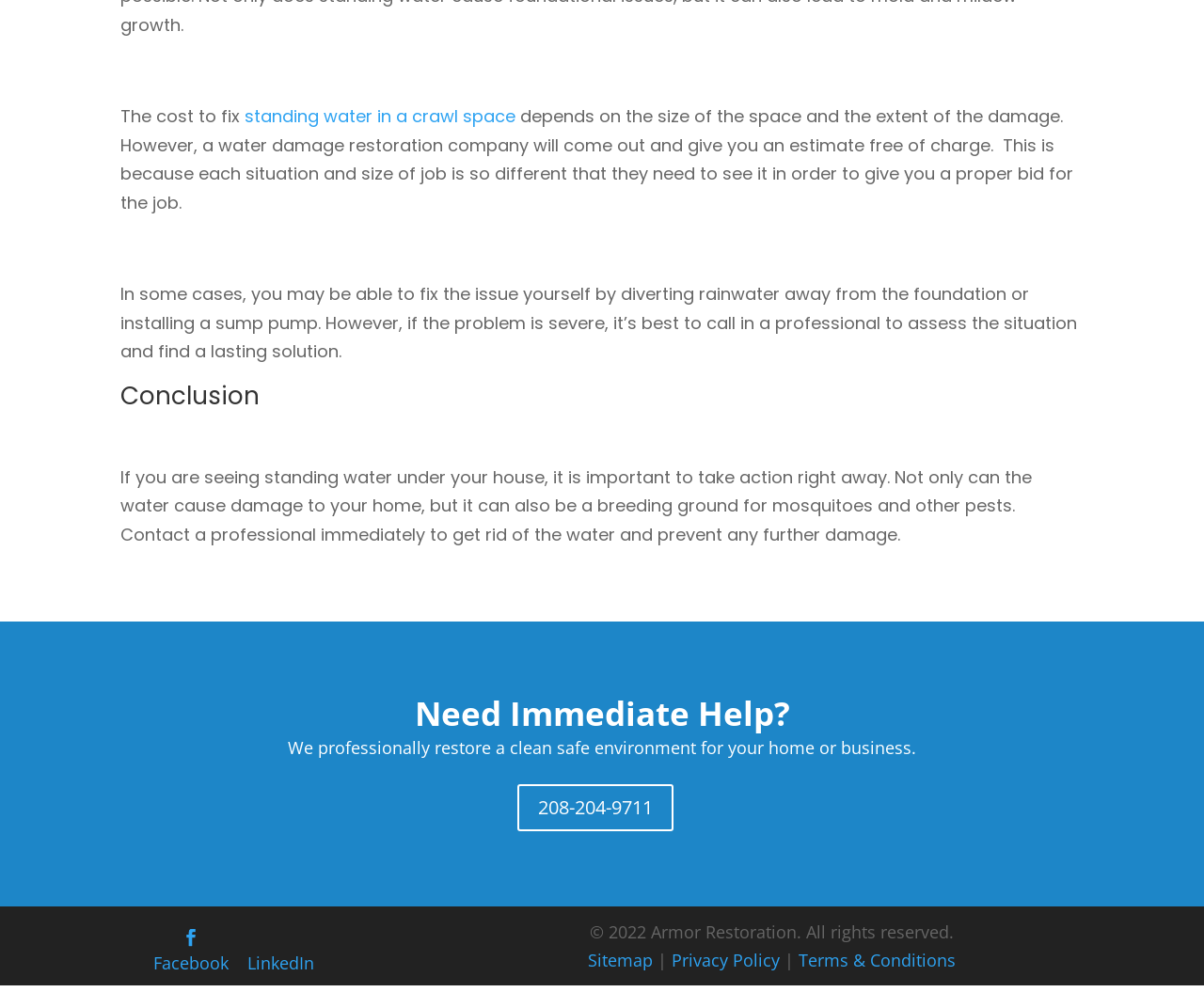Determine the bounding box for the HTML element described here: "Terms & Conditions". The coordinates should be given as [left, top, right, bottom] with each number being a float between 0 and 1.

[0.663, 0.957, 0.793, 0.979]